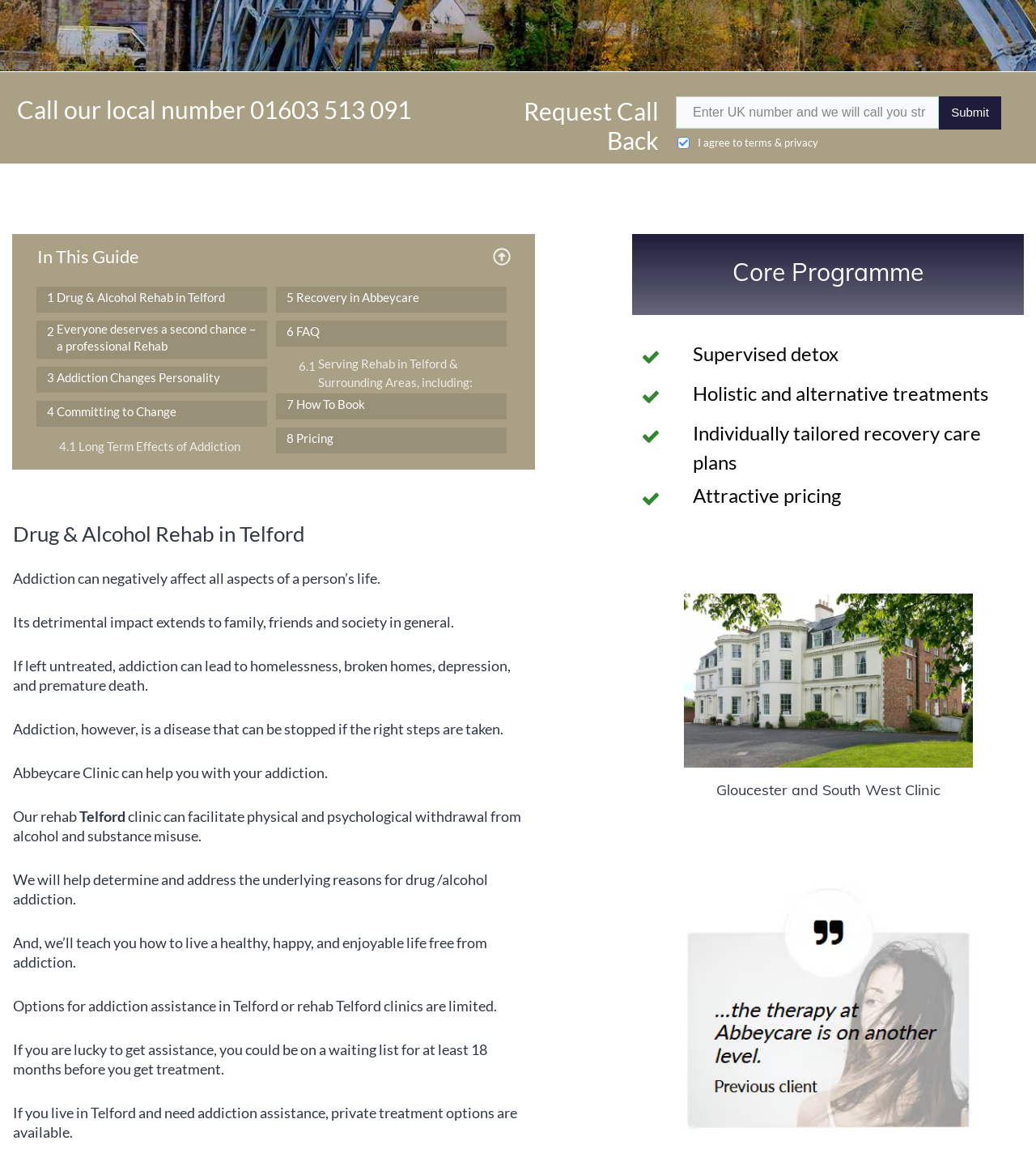Determine the bounding box coordinates of the UI element described below. Use the format (top-left x, top-left y, bottom-right x, bottom-right y) with floating point numbers between 0 and 1: terms

[0.719, 0.117, 0.745, 0.128]